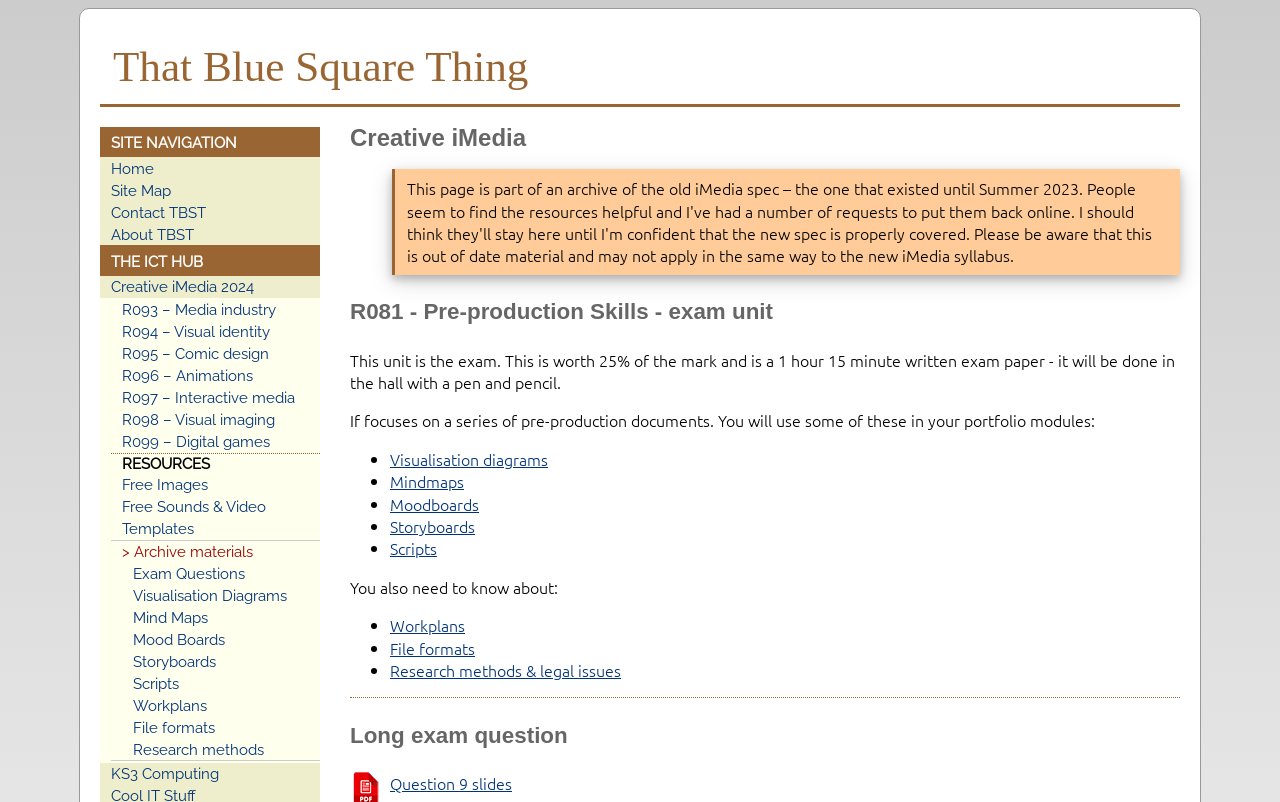Create a detailed narrative of the webpage’s visual and textual elements.

This webpage is titled "That Blue Square Thing - OCR National iMedia" and appears to be a resource hub for students and teachers of AQA GCSE Computer Science and Cambridge Nationals Creative iMedia courses, as well as Key Stage 3 Computing and IT.

At the top of the page, there is a heading with the title "That Blue Square Thing" and a link to the same title. Below this, there is a section labeled "SITE NAVIGATION" with links to various pages, including "Home", "Site Map", "Contact TBST", and "About TBST".

To the right of the navigation section, there is a heading titled "THE ICT HUB" followed by links to different Creative iMedia topics, such as "R093 – Media industry", "R094 – Visual identity", and "R095 – Comic design". These links are arranged vertically, with each link below the previous one.

Further down the page, there is a section labeled "RESOURCES" with links to various resources, including "Free Images", "Free Sounds & Video", and "Templates". Below this, there is a section with links to archived materials, including "Exam Questions", "Visualisation Diagrams", and "Mind Maps".

On the right side of the page, there is a section dedicated to Creative iMedia, with a heading and several subheadings, including "R081 - Pre-production Skills - exam unit". This section provides information about the exam unit, including a description of the unit and a list of pre-production documents that will be covered, such as visualization diagrams, mind maps, and mood boards.

At the bottom of the page, there is a section with a heading titled "Long exam question" and a link to "Question 9 slides".